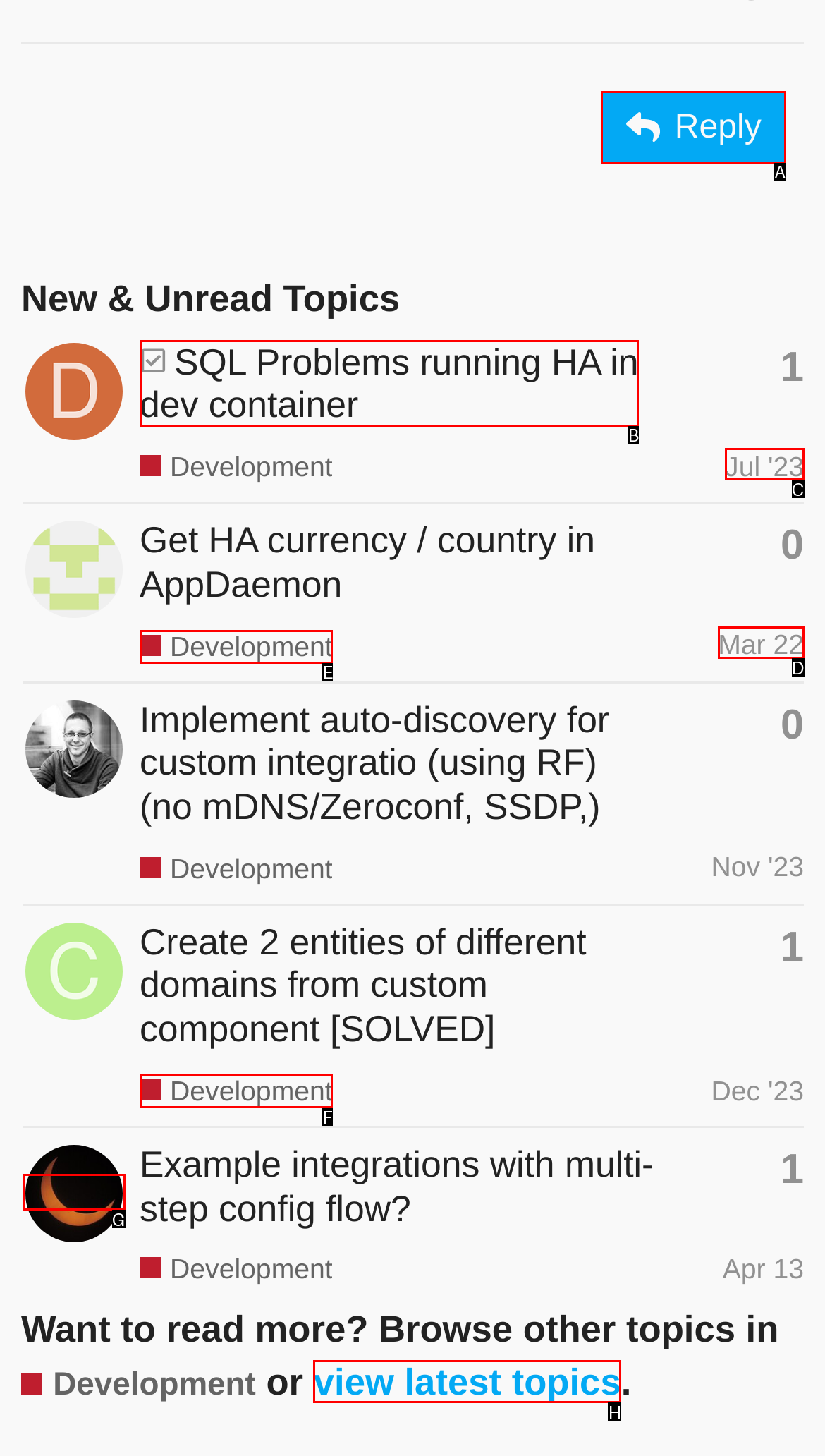Determine which HTML element best fits the description: view latest topics
Answer directly with the letter of the matching option from the available choices.

H